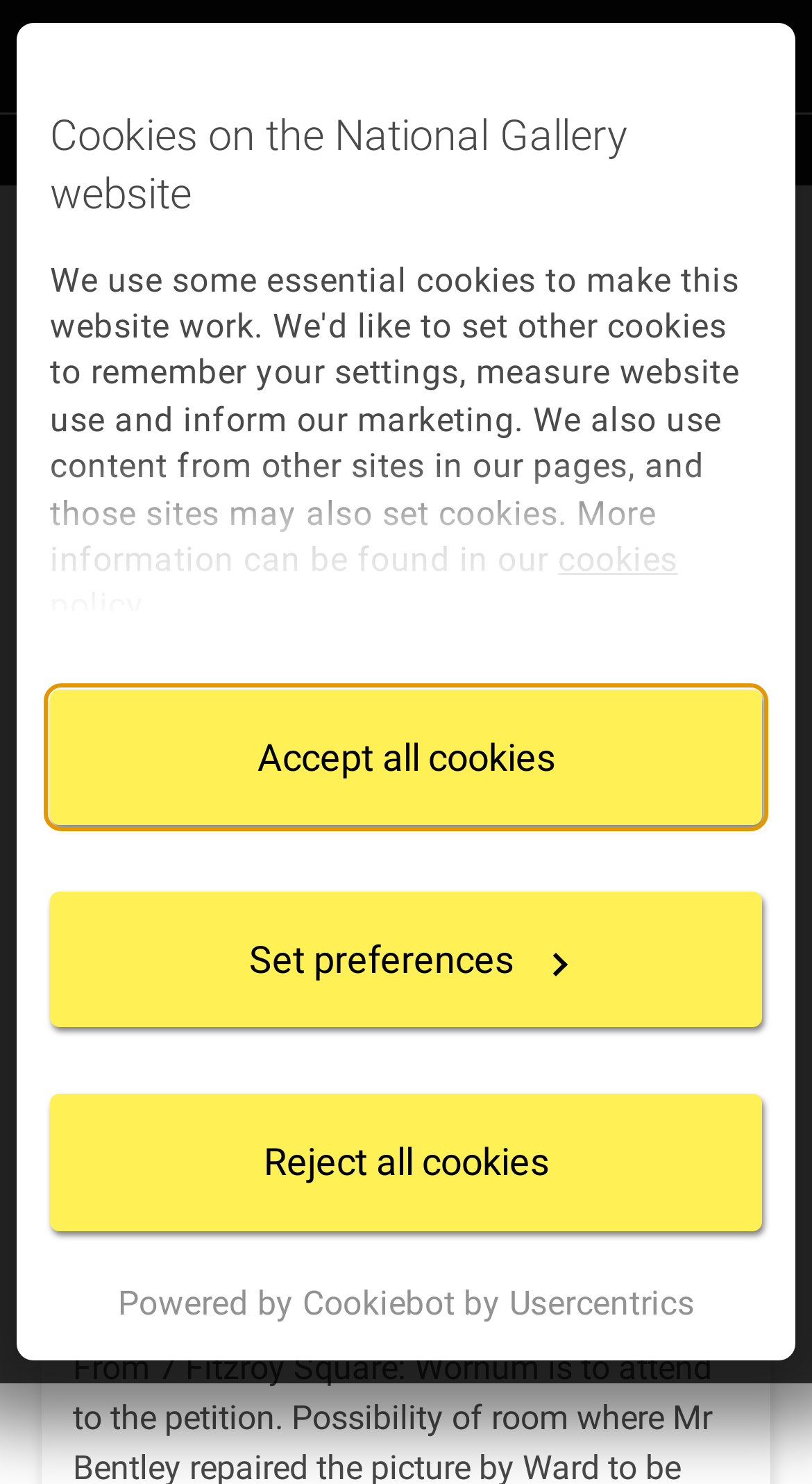Locate the bounding box of the UI element defined by this description: "alt="Add to my list"". The coordinates should be given as four float numbers between 0 and 1, formatted as [left, top, right, bottom].

[0.715, 0.475, 0.869, 0.595]